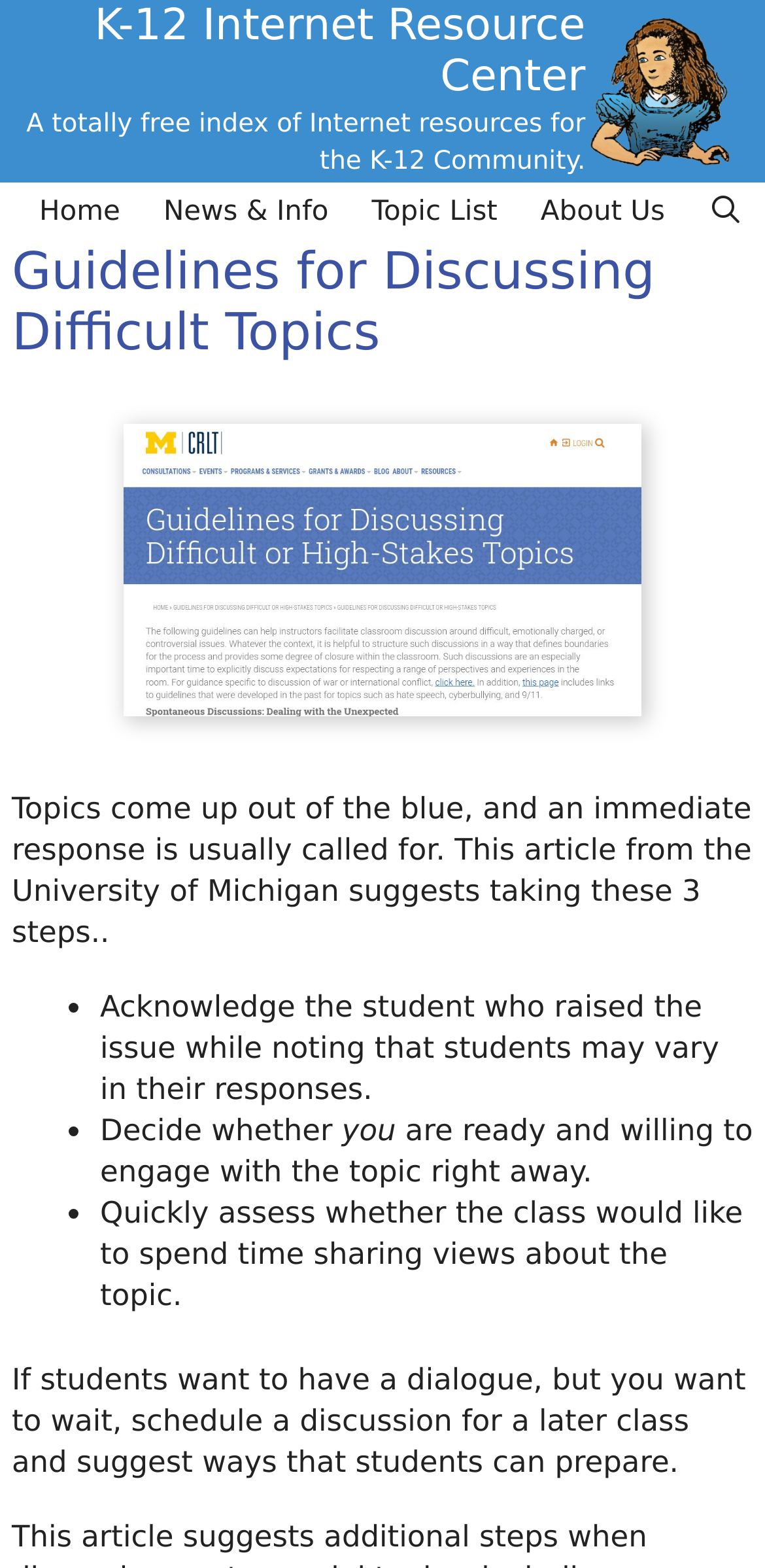Please find the bounding box coordinates for the clickable element needed to perform this instruction: "view resource URL thumbnail".

[0.161, 0.439, 0.839, 0.462]